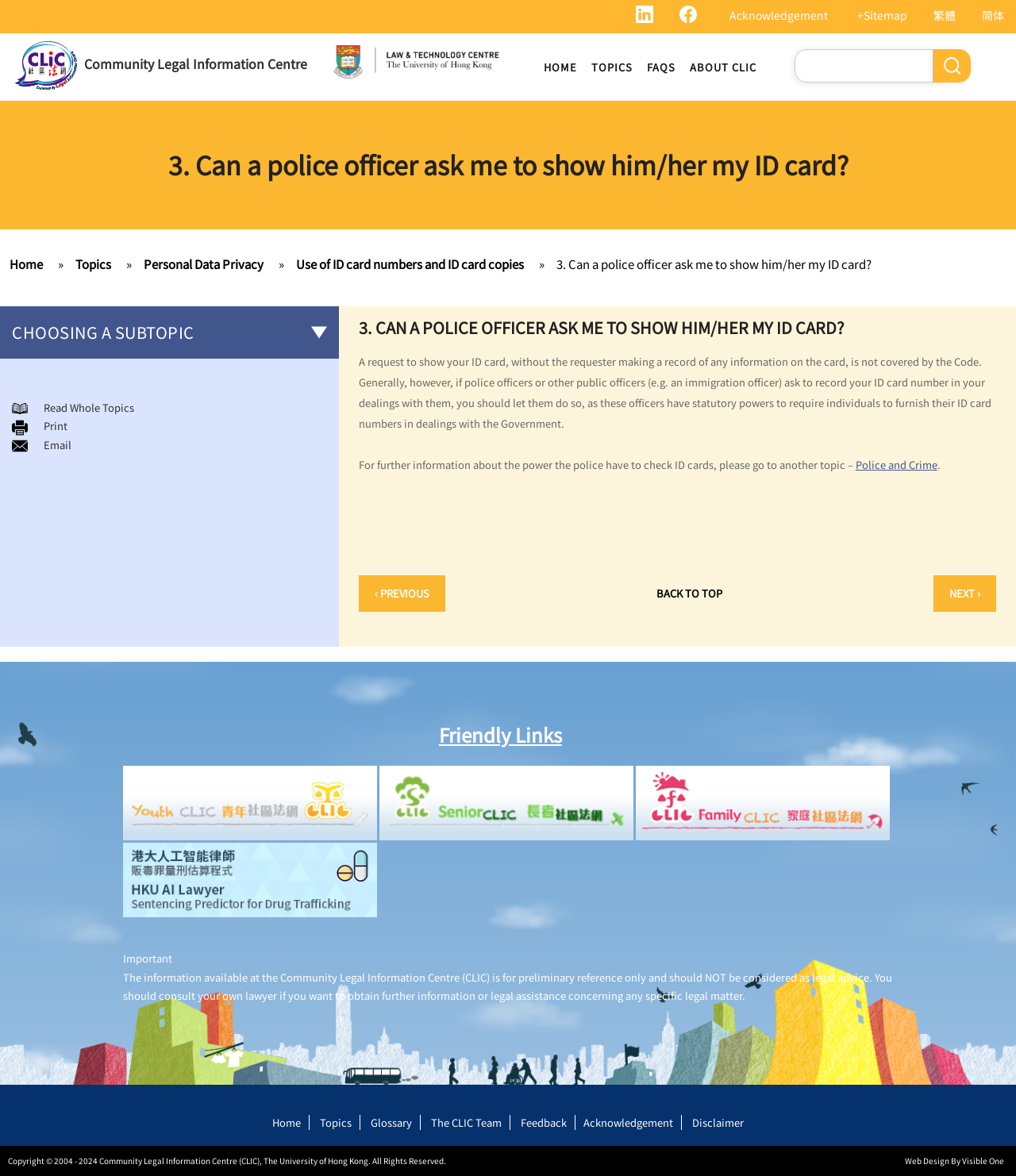Identify the coordinates of the bounding box for the element described below: "Community Legal Information Centre". Return the coordinates as four float numbers between 0 and 1: [left, top, right, bottom].

[0.083, 0.046, 0.302, 0.062]